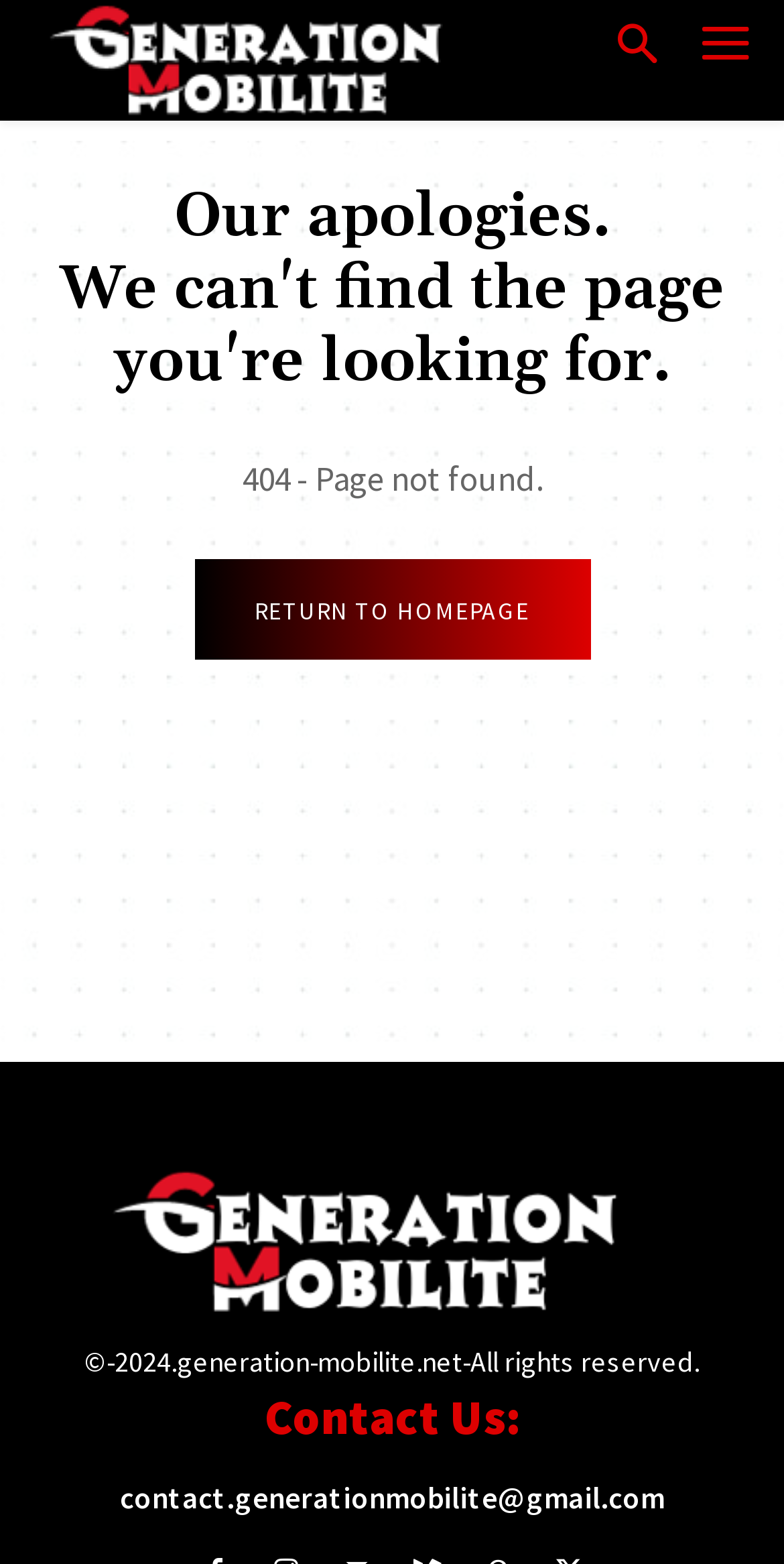Use a single word or phrase to answer this question: 
What is the copyright year mentioned on the page?

2024